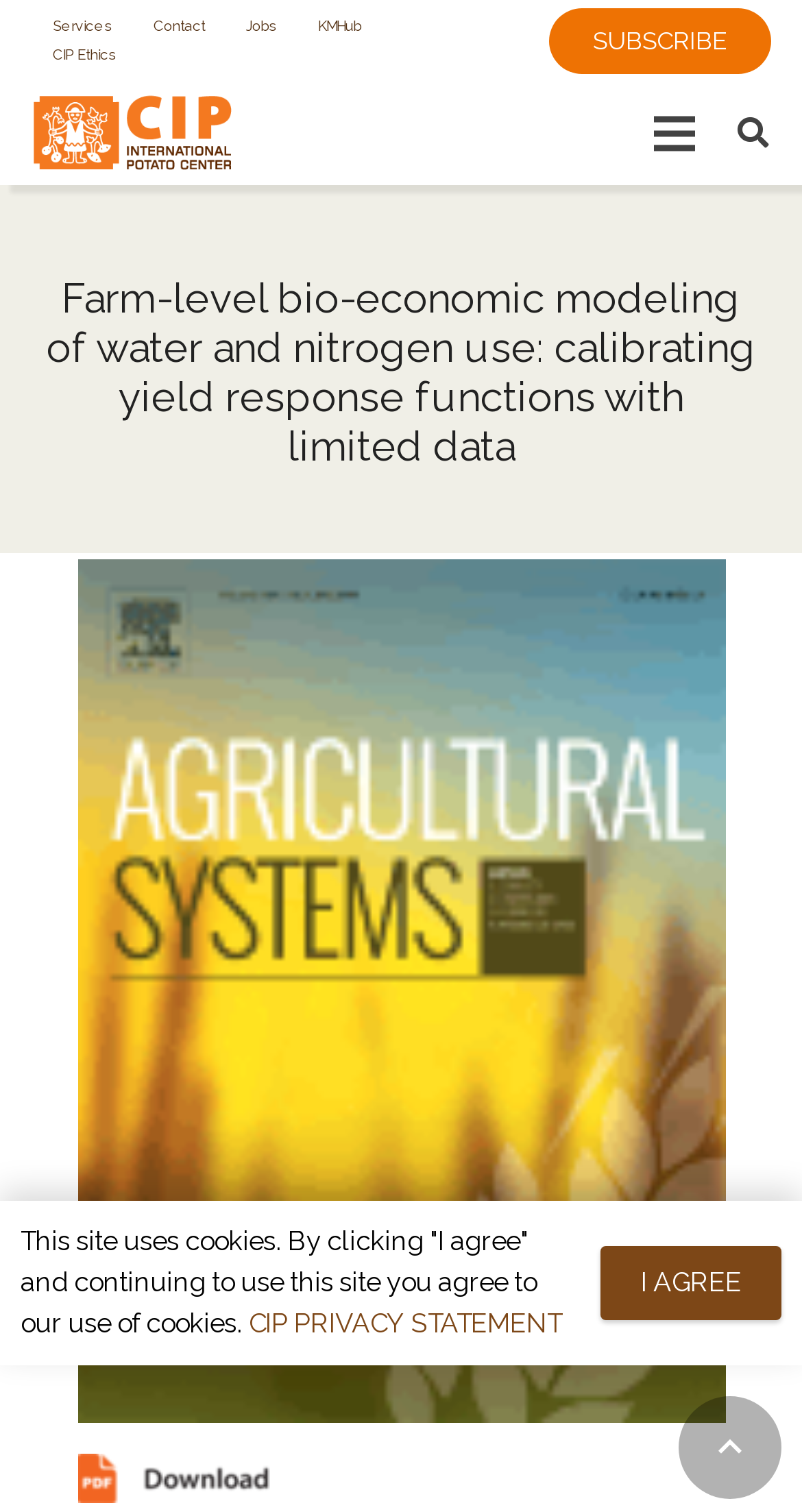Please locate the clickable area by providing the bounding box coordinates to follow this instruction: "Go to the Contact page".

[0.191, 0.011, 0.255, 0.023]